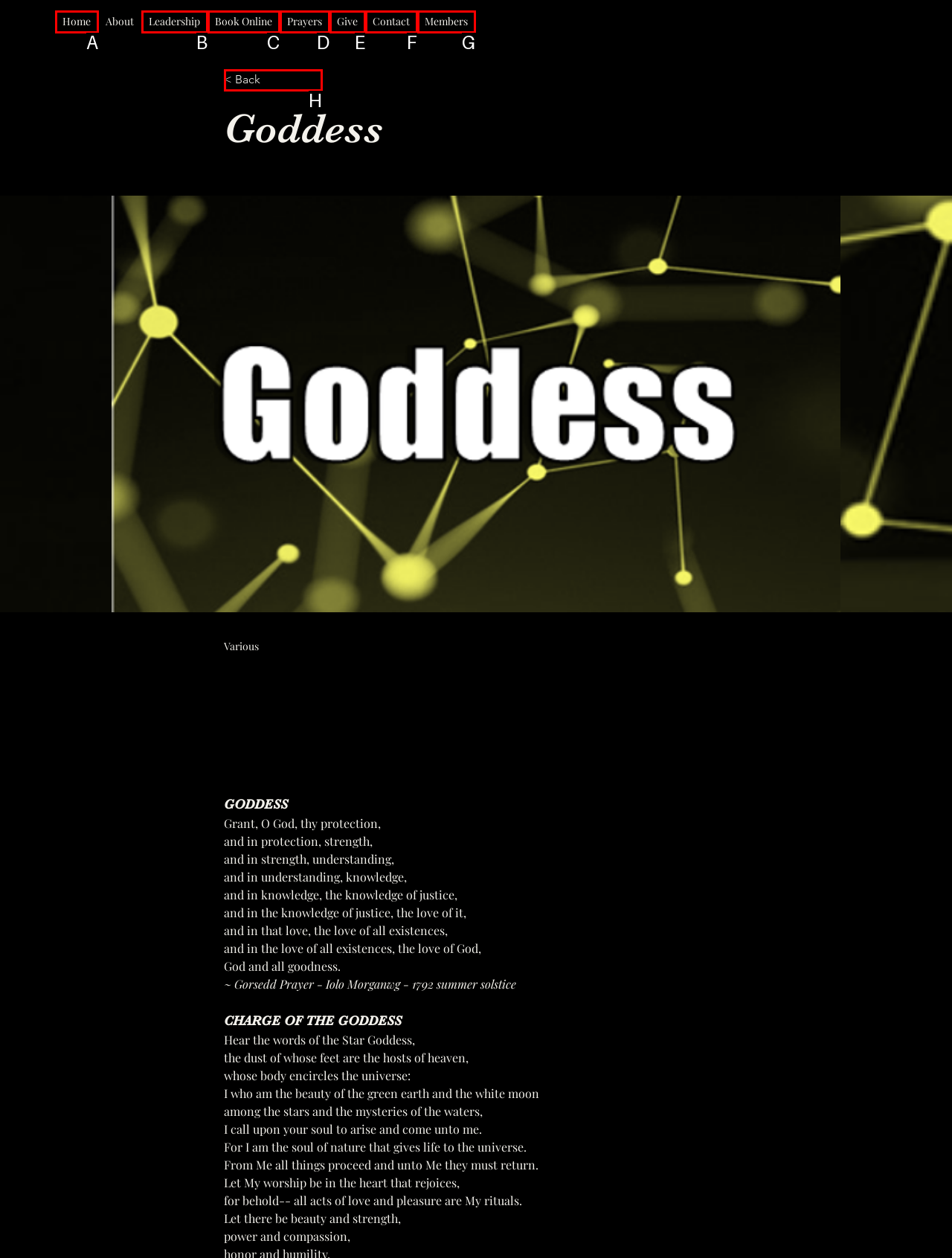Which HTML element among the options matches this description: Book Online? Answer with the letter representing your choice.

C